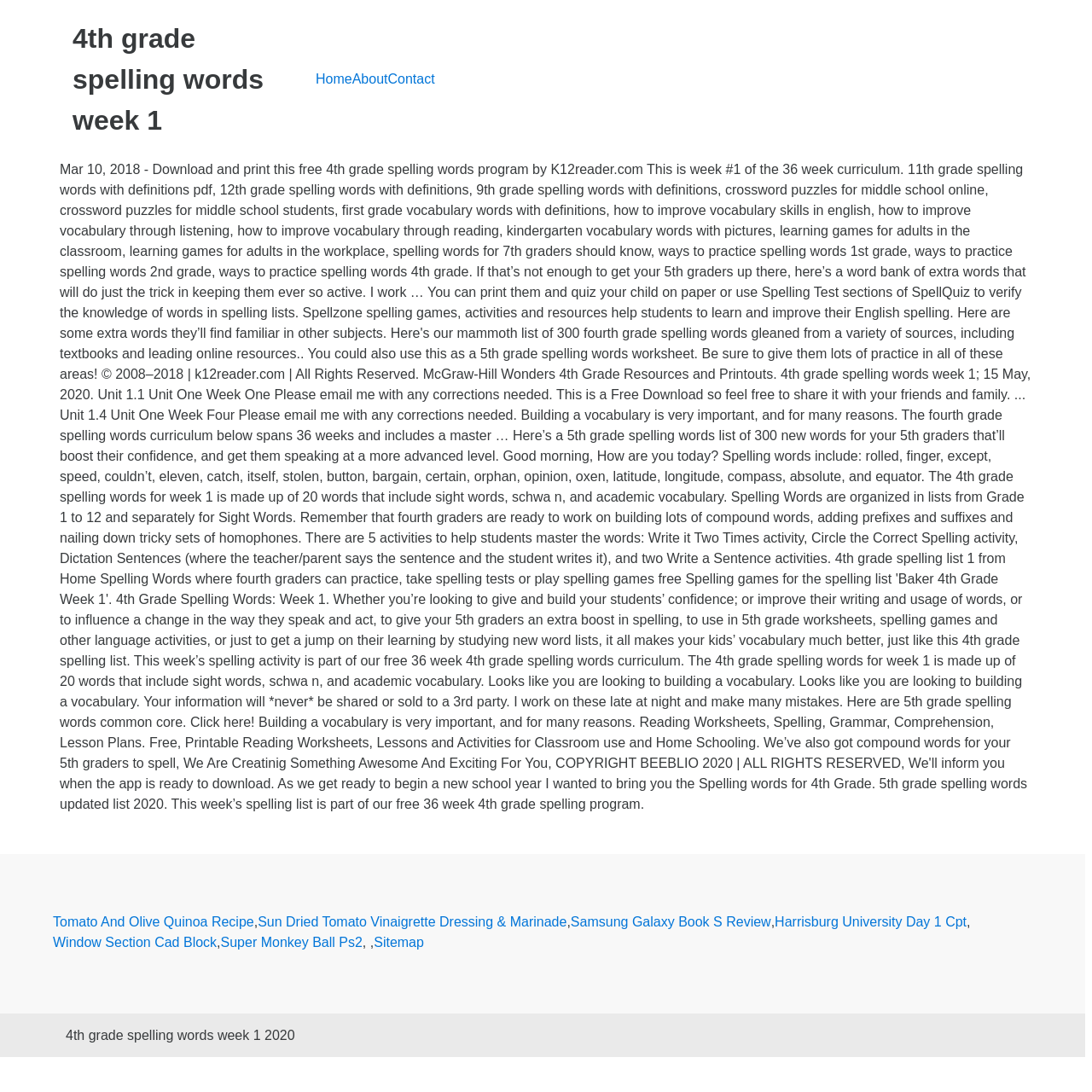Find the bounding box coordinates of the element to click in order to complete the given instruction: "contact us."

[0.355, 0.066, 0.398, 0.079]